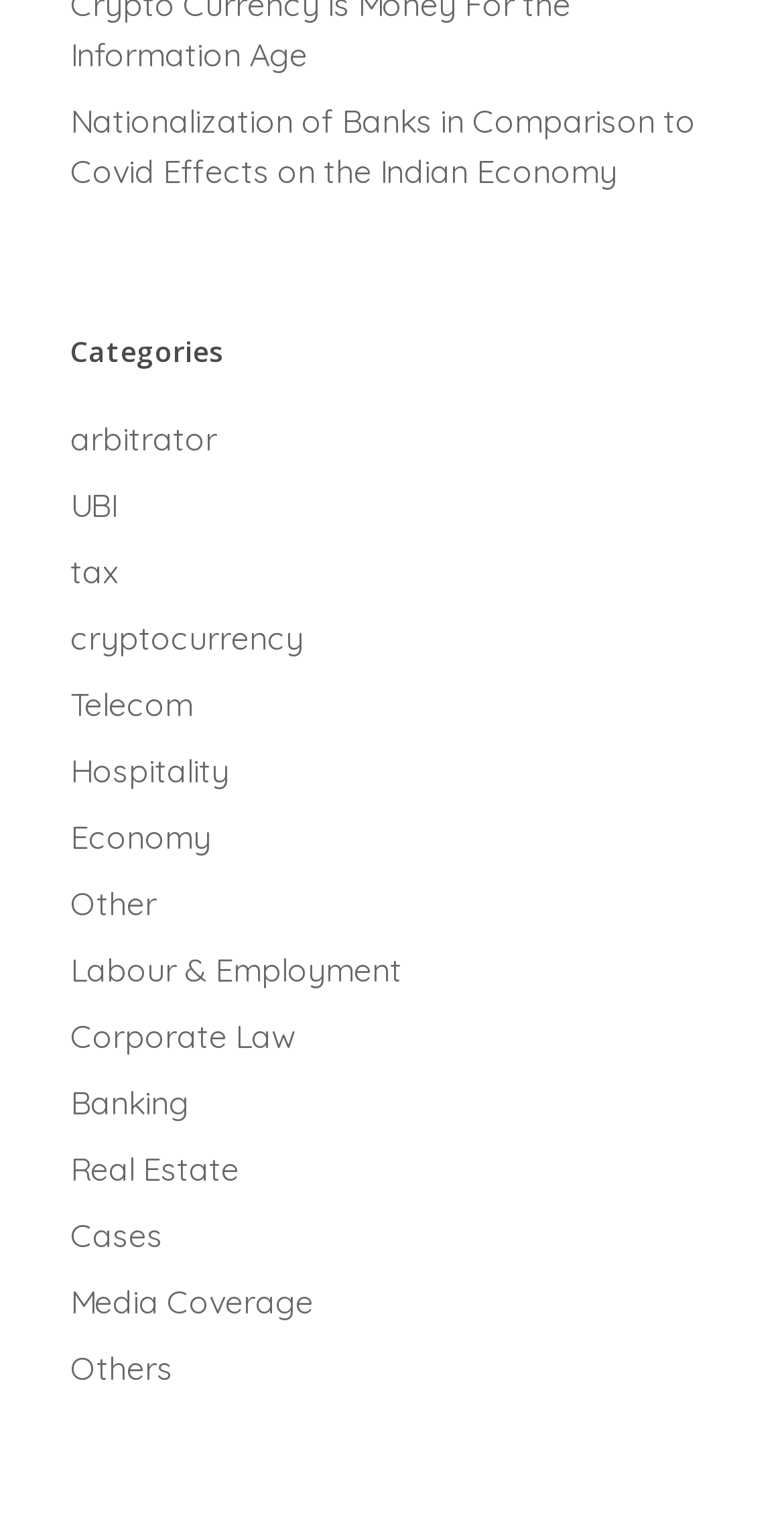Pinpoint the bounding box coordinates of the element that must be clicked to accomplish the following instruction: "check Media Coverage". The coordinates should be in the format of four float numbers between 0 and 1, i.e., [left, top, right, bottom].

[0.09, 0.844, 0.91, 0.877]